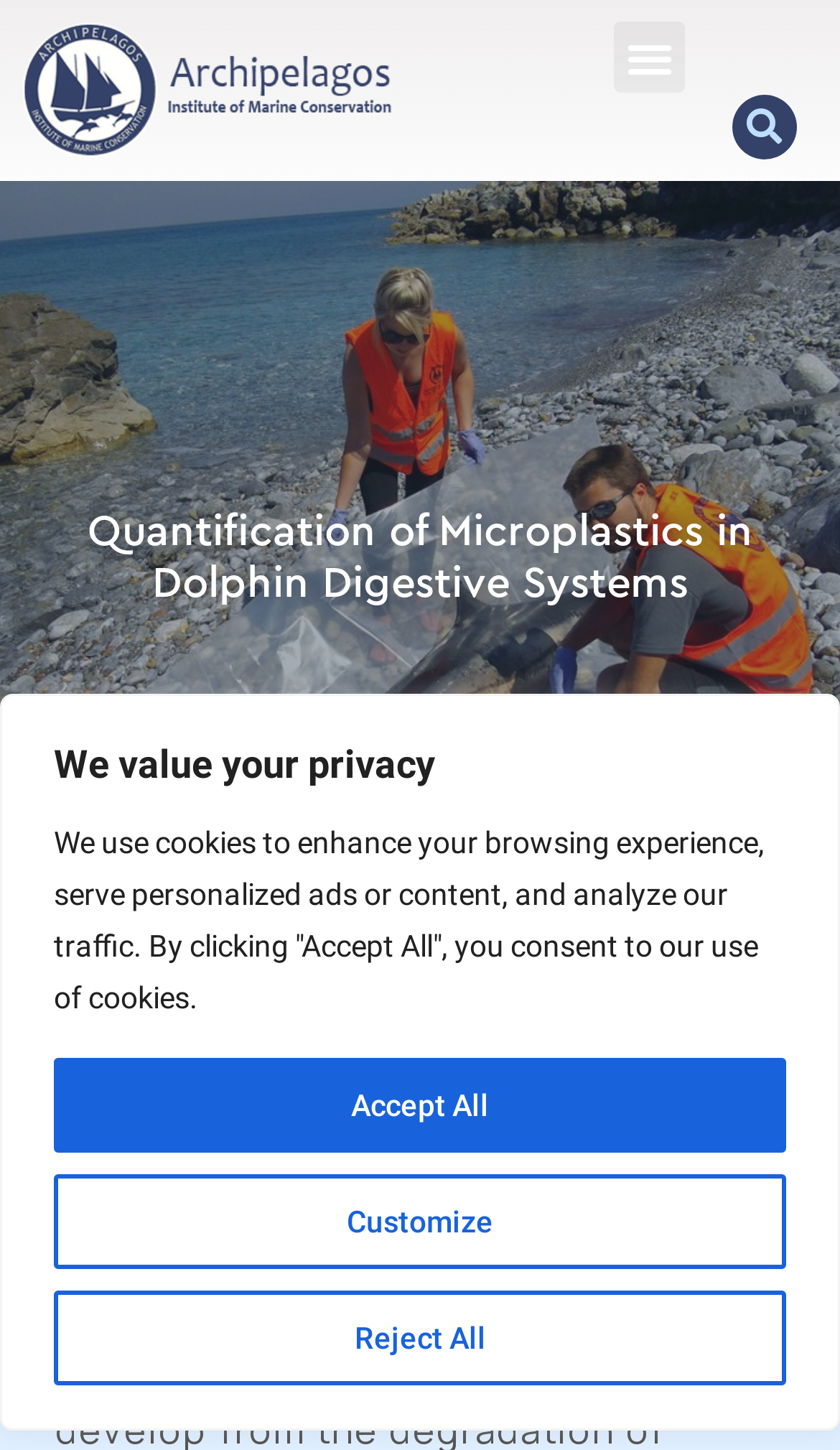Provide the bounding box coordinates of the HTML element described as: "Accept All". The bounding box coordinates should be four float numbers between 0 and 1, i.e., [left, top, right, bottom].

[0.064, 0.73, 0.936, 0.795]